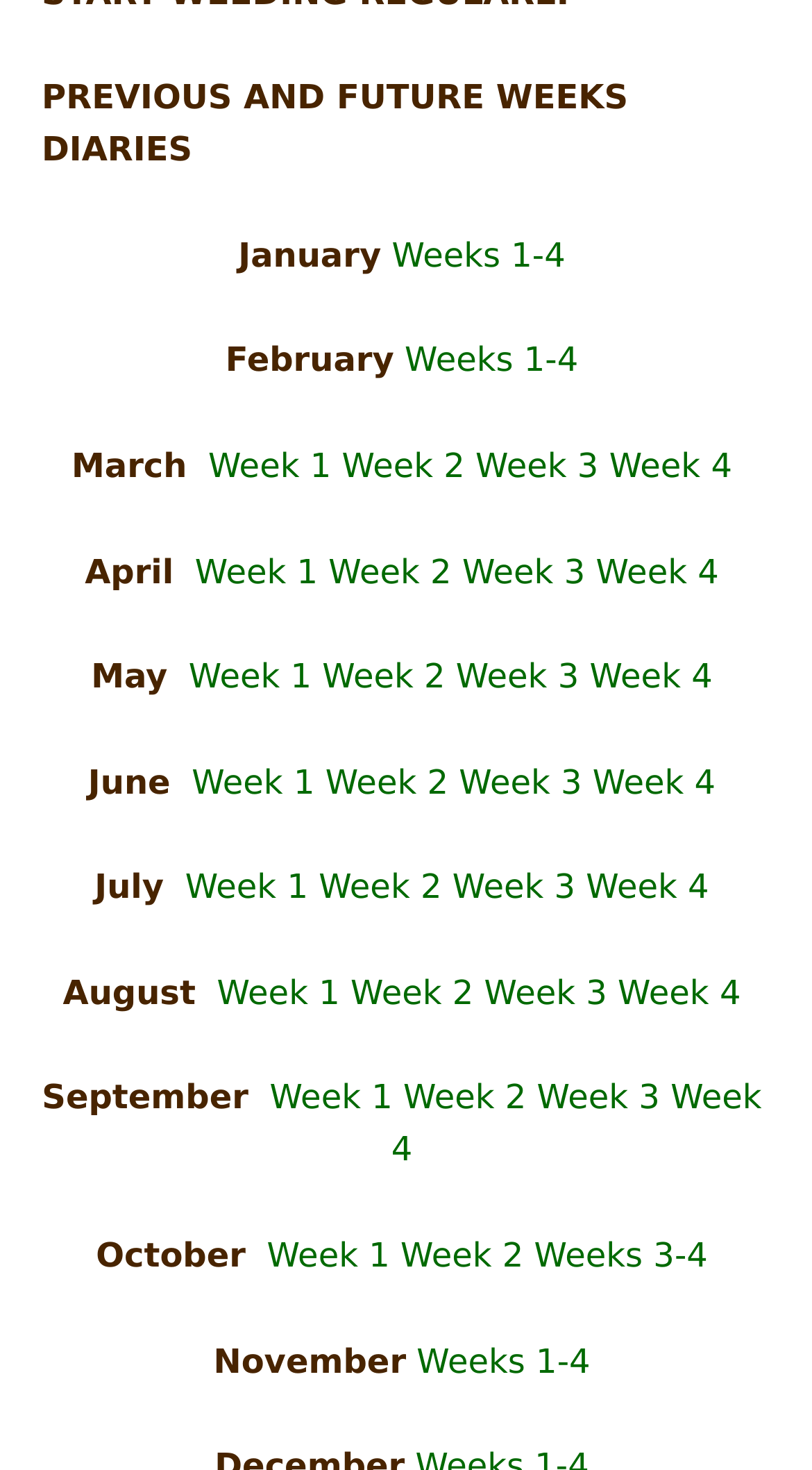Give a one-word or short phrase answer to the question: 
What is the title of the diary?

Previous and Future Weeks Diaries